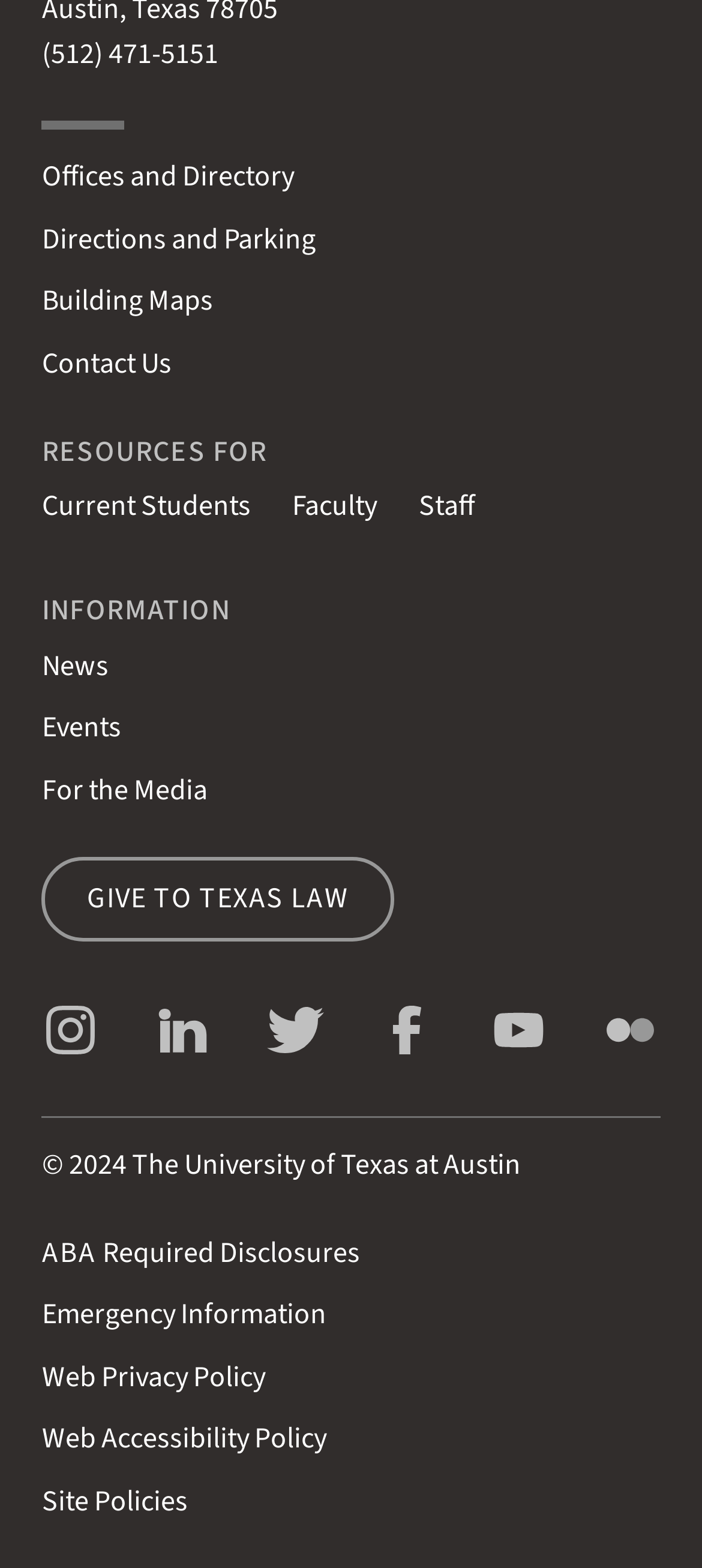Please identify the bounding box coordinates of the element's region that needs to be clicked to fulfill the following instruction: "Read News". The bounding box coordinates should consist of four float numbers between 0 and 1, i.e., [left, top, right, bottom].

[0.059, 0.412, 0.154, 0.437]